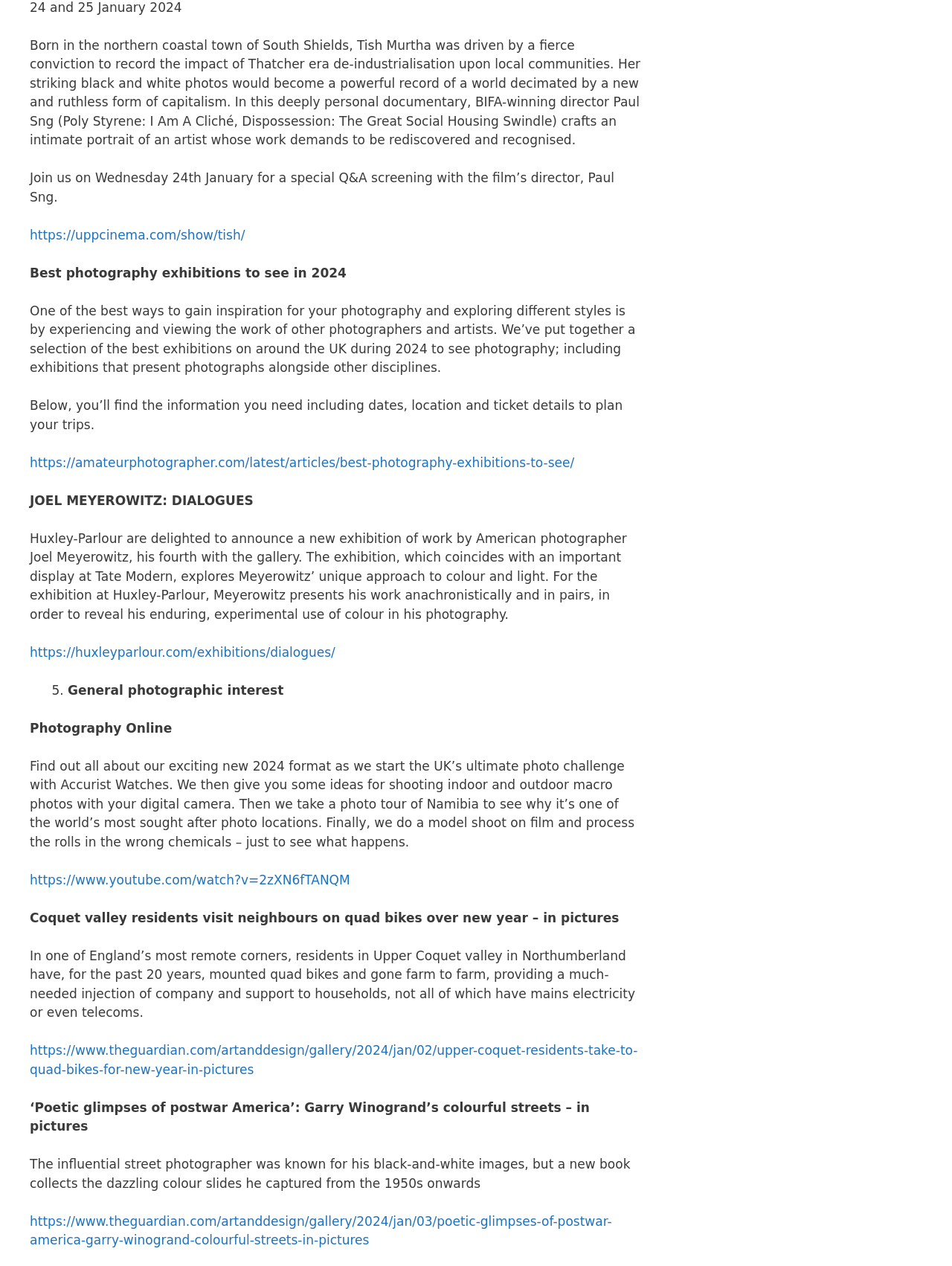Provide a brief response to the question below using a single word or phrase: 
What is the name of the UK’s ultimate photo challenge partner?

Accurist Watches